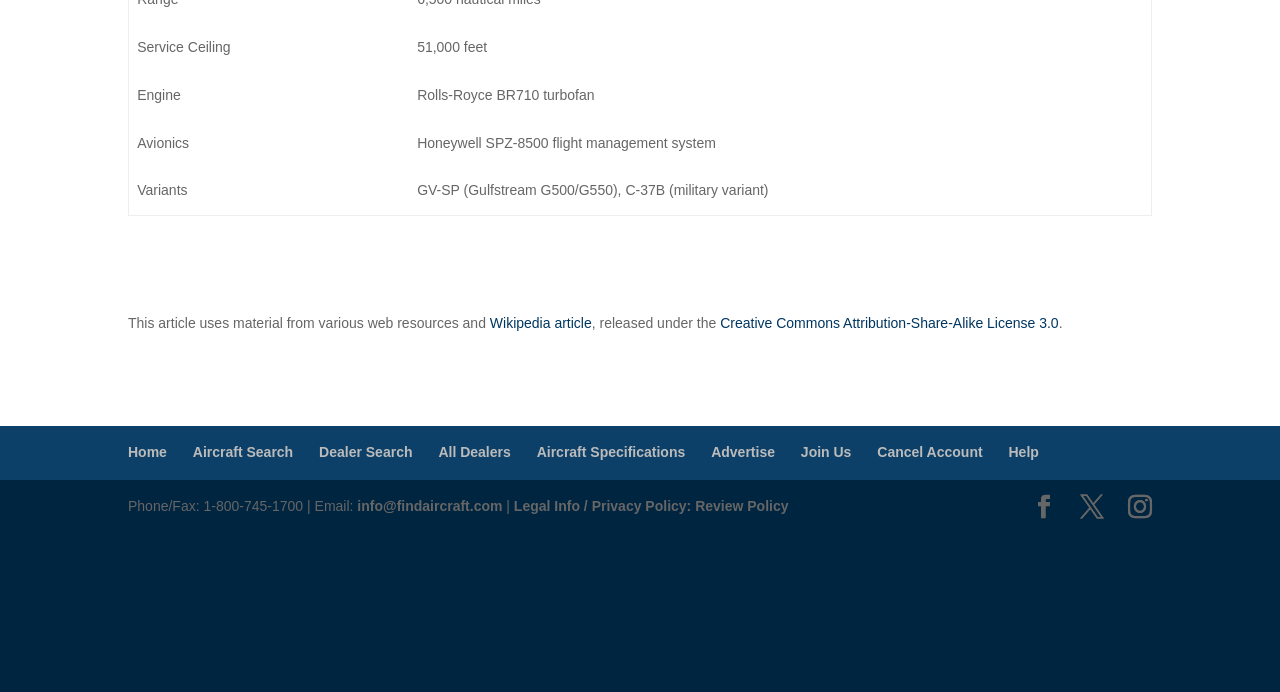Given the element description "title="DMCA.com Protection Status"", identify the bounding box of the corresponding UI element.

[0.383, 0.962, 0.617, 0.985]